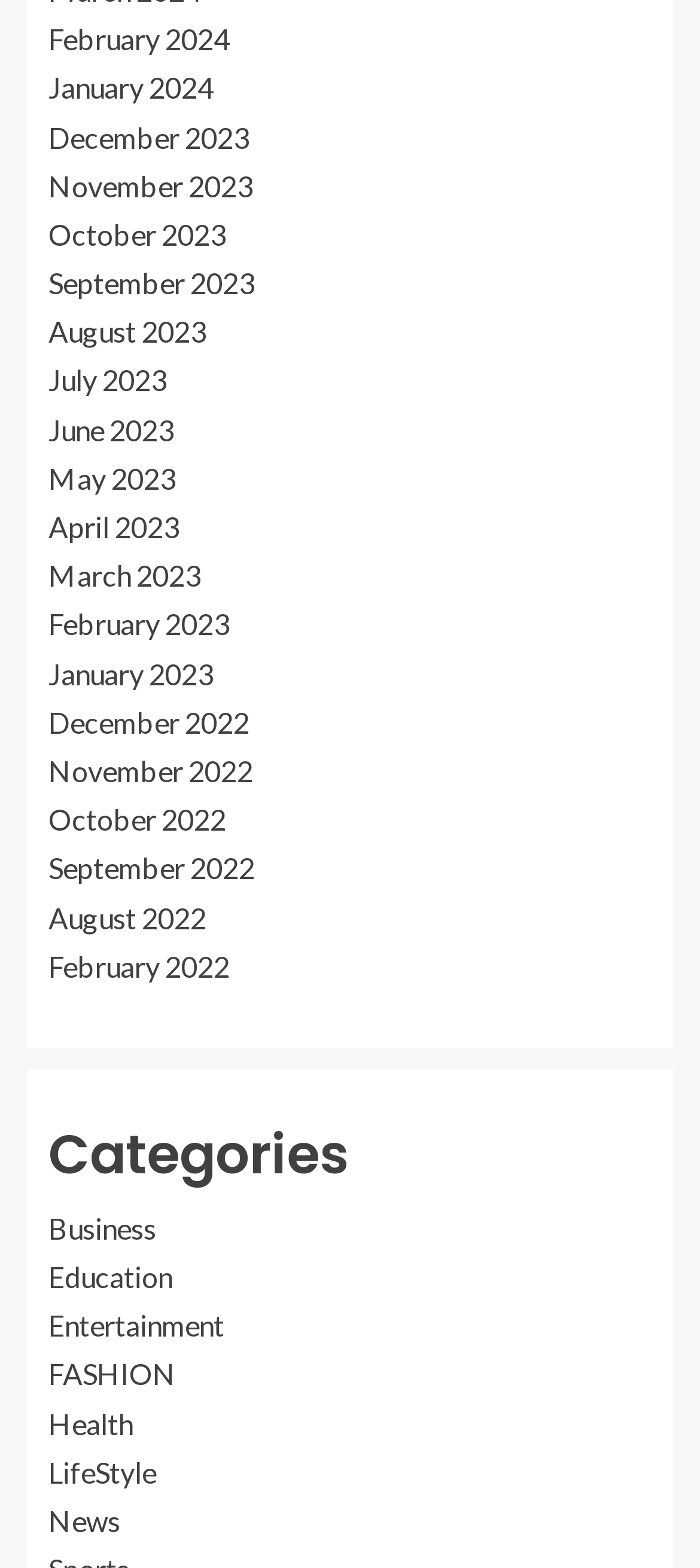Identify the bounding box coordinates of the clickable region necessary to fulfill the following instruction: "View February 2024". The bounding box coordinates should be four float numbers between 0 and 1, i.e., [left, top, right, bottom].

[0.069, 0.014, 0.328, 0.036]